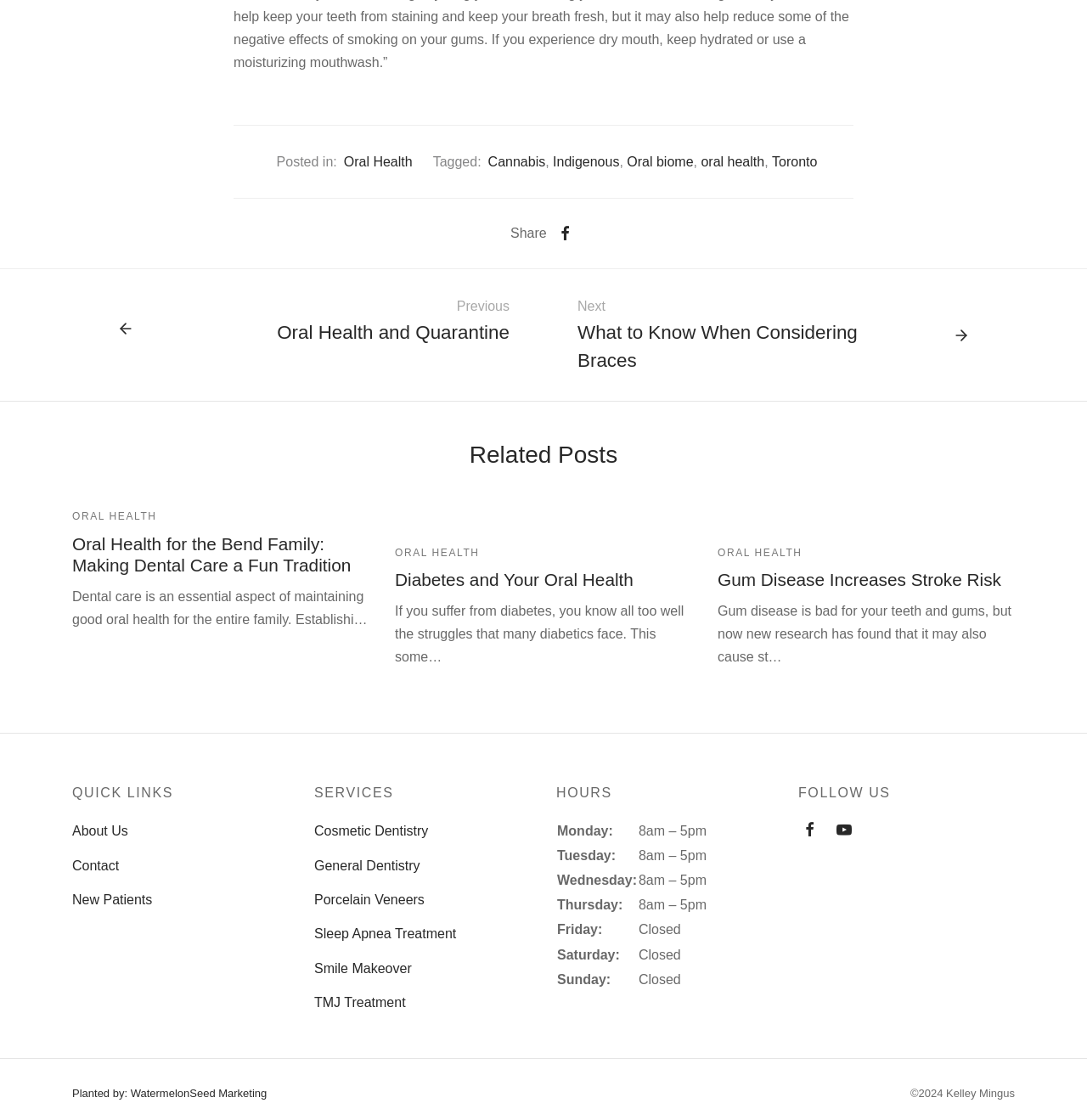What social media platform is available for following?
Using the image, answer in one word or phrase.

Facebook